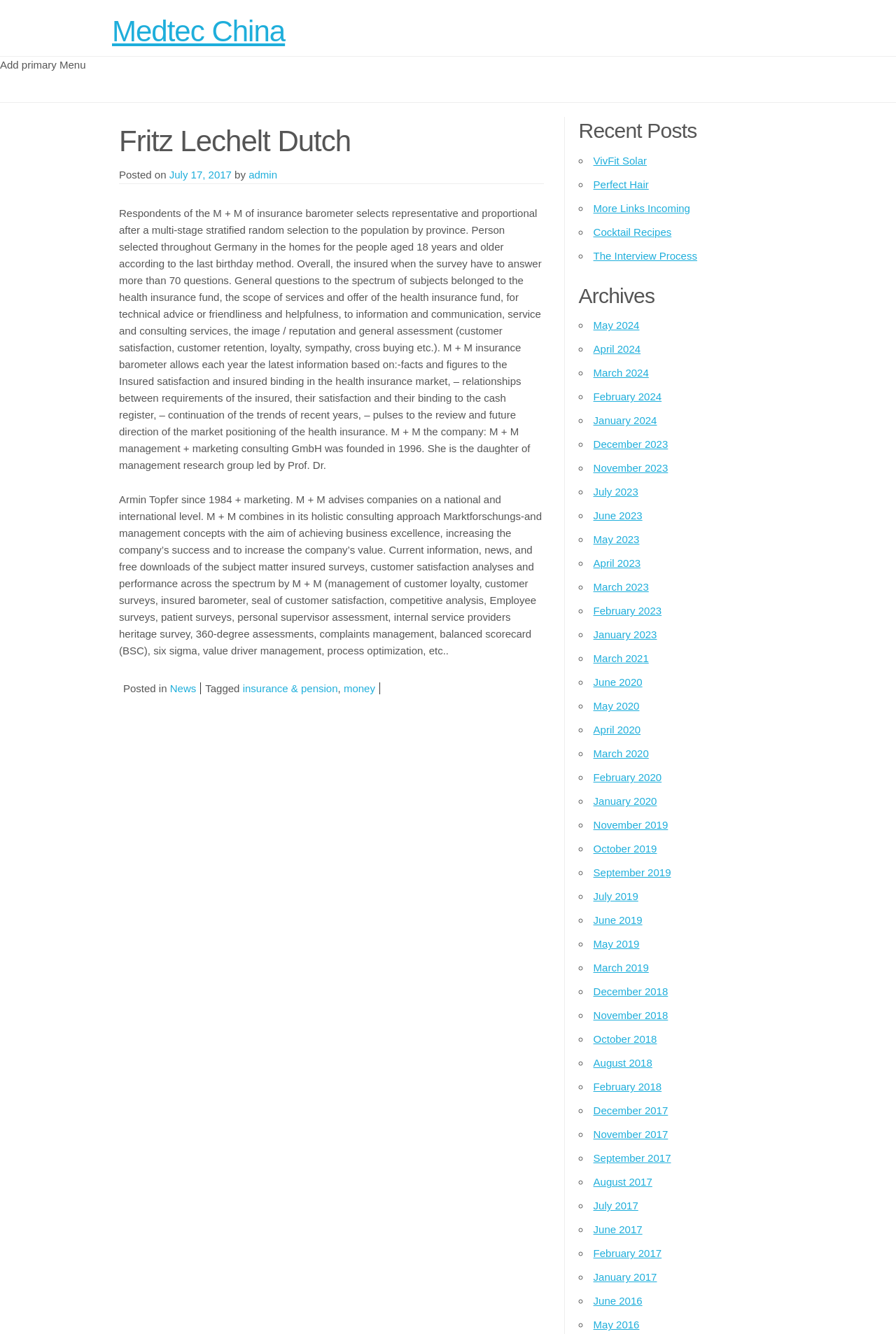What is the topic of the article posted on July 17, 2017?
Provide a well-explained and detailed answer to the question.

The topic of the article posted on July 17, 2017 is the M + M insurance barometer, which is mentioned in the text as 'Posted on July 17, 2017' and the content of the article is about the M + M insurance barometer.